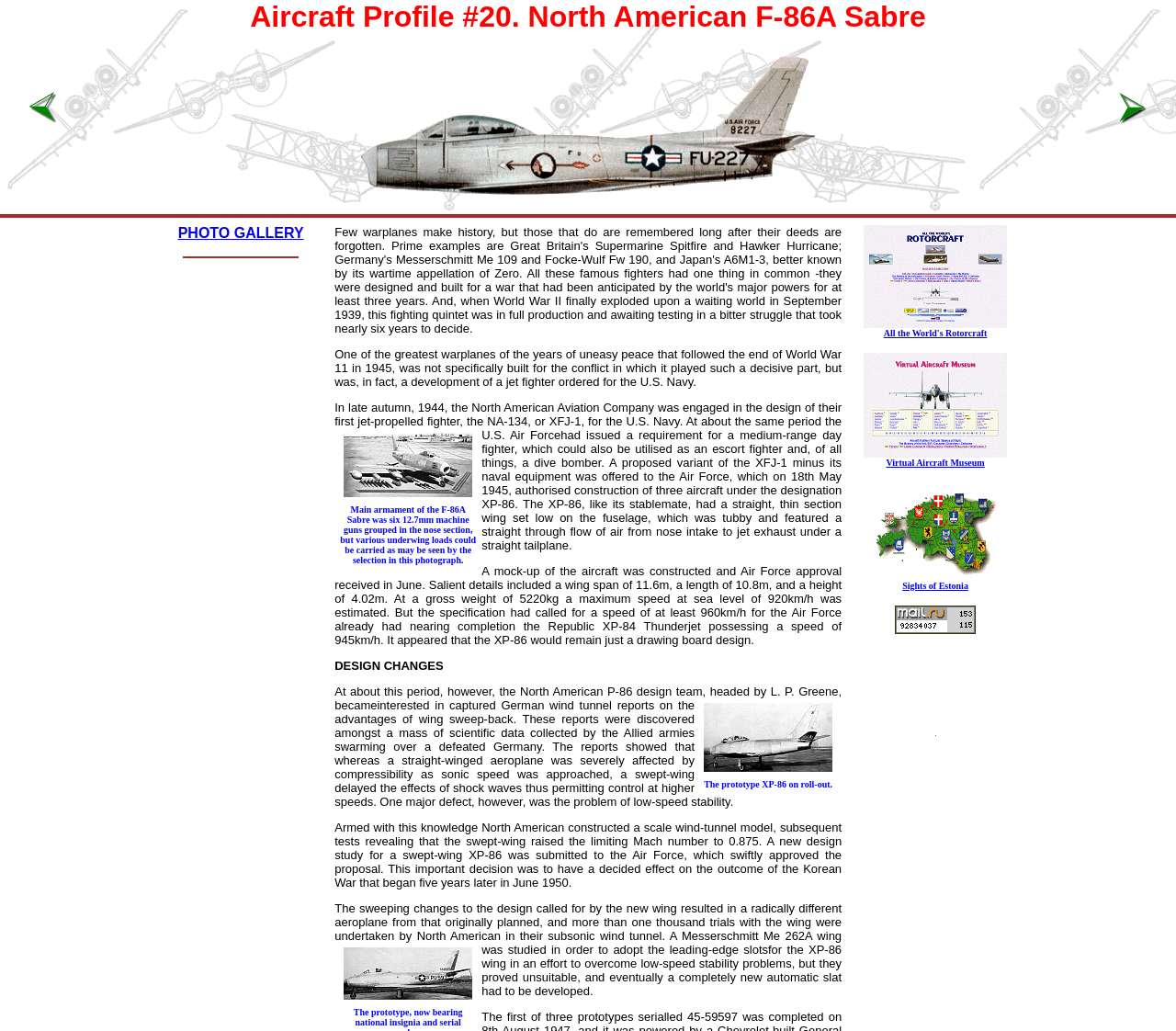Bounding box coordinates are specified in the format (top-left x, top-left y, bottom-right x, bottom-right y). All values are floating point numbers bounded between 0 and 1. Please provide the bounding box coordinate of the region this sentence describes: title="BACK"

[0.023, 0.095, 0.05, 0.11]